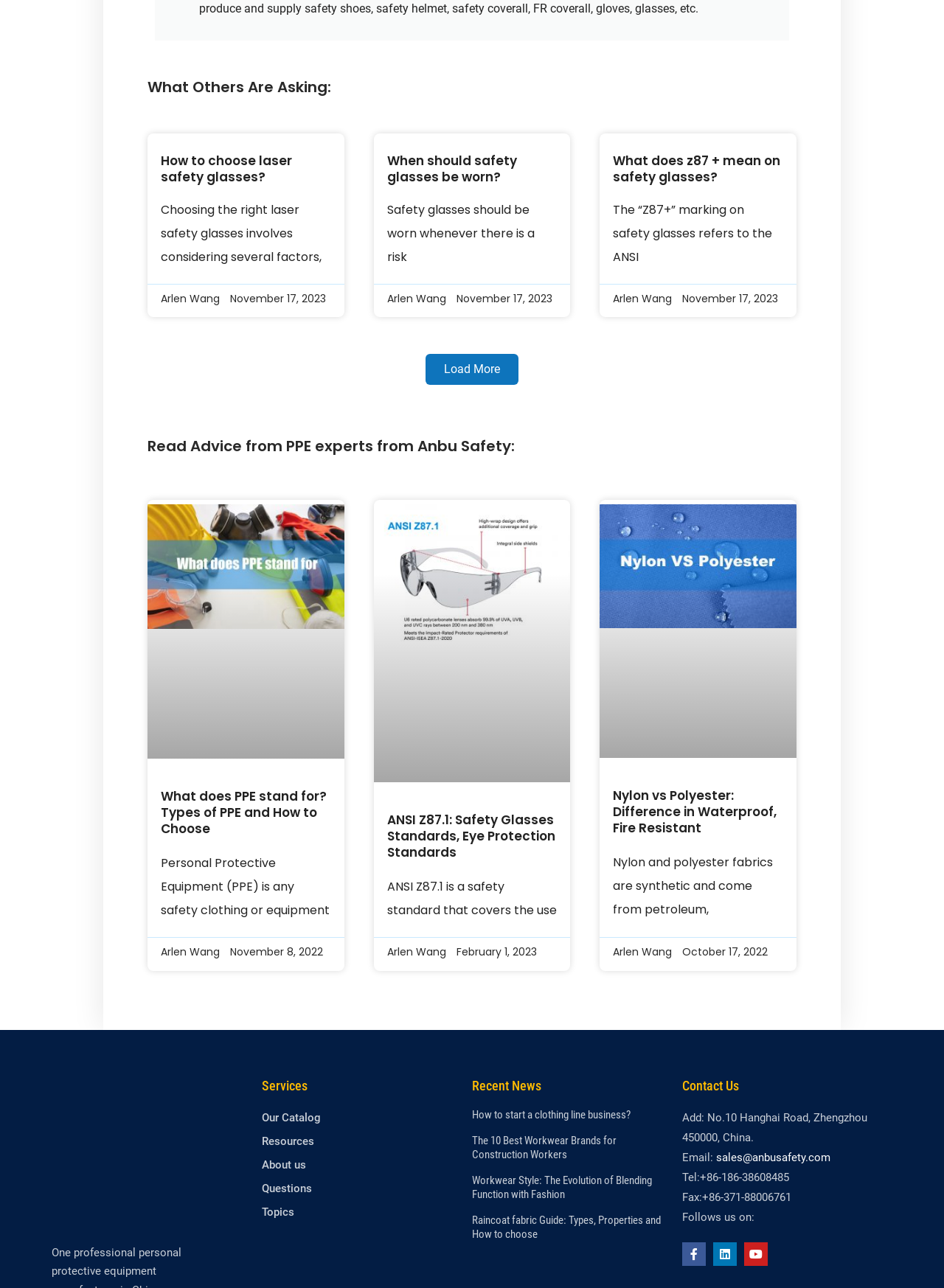Identify the bounding box coordinates for the region to click in order to carry out this instruction: "Contact us via email". Provide the coordinates using four float numbers between 0 and 1, formatted as [left, top, right, bottom].

[0.759, 0.894, 0.88, 0.904]